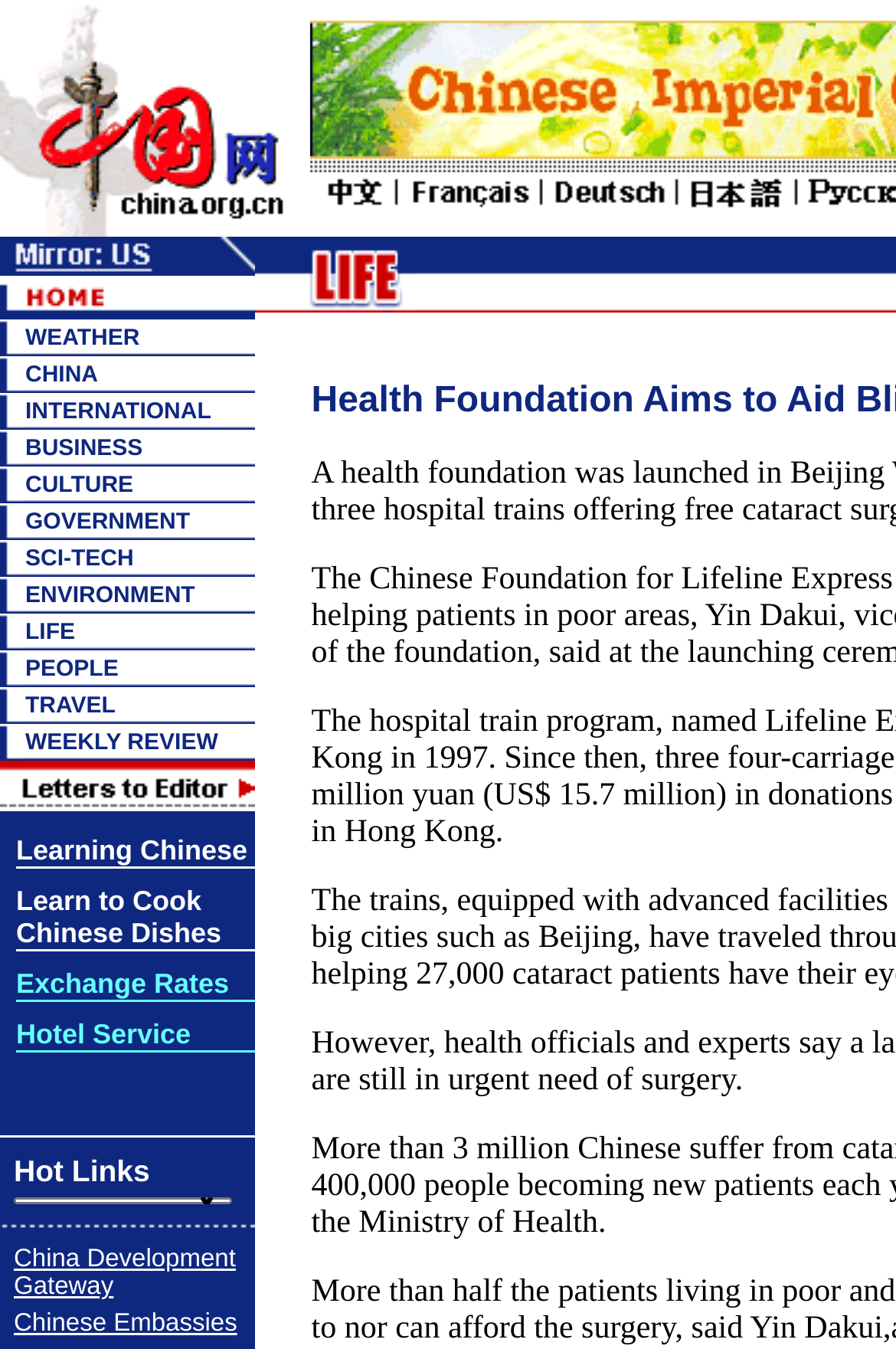Please determine the bounding box coordinates for the element that should be clicked to follow these instructions: "Click the CHINA link".

[0.028, 0.268, 0.109, 0.287]